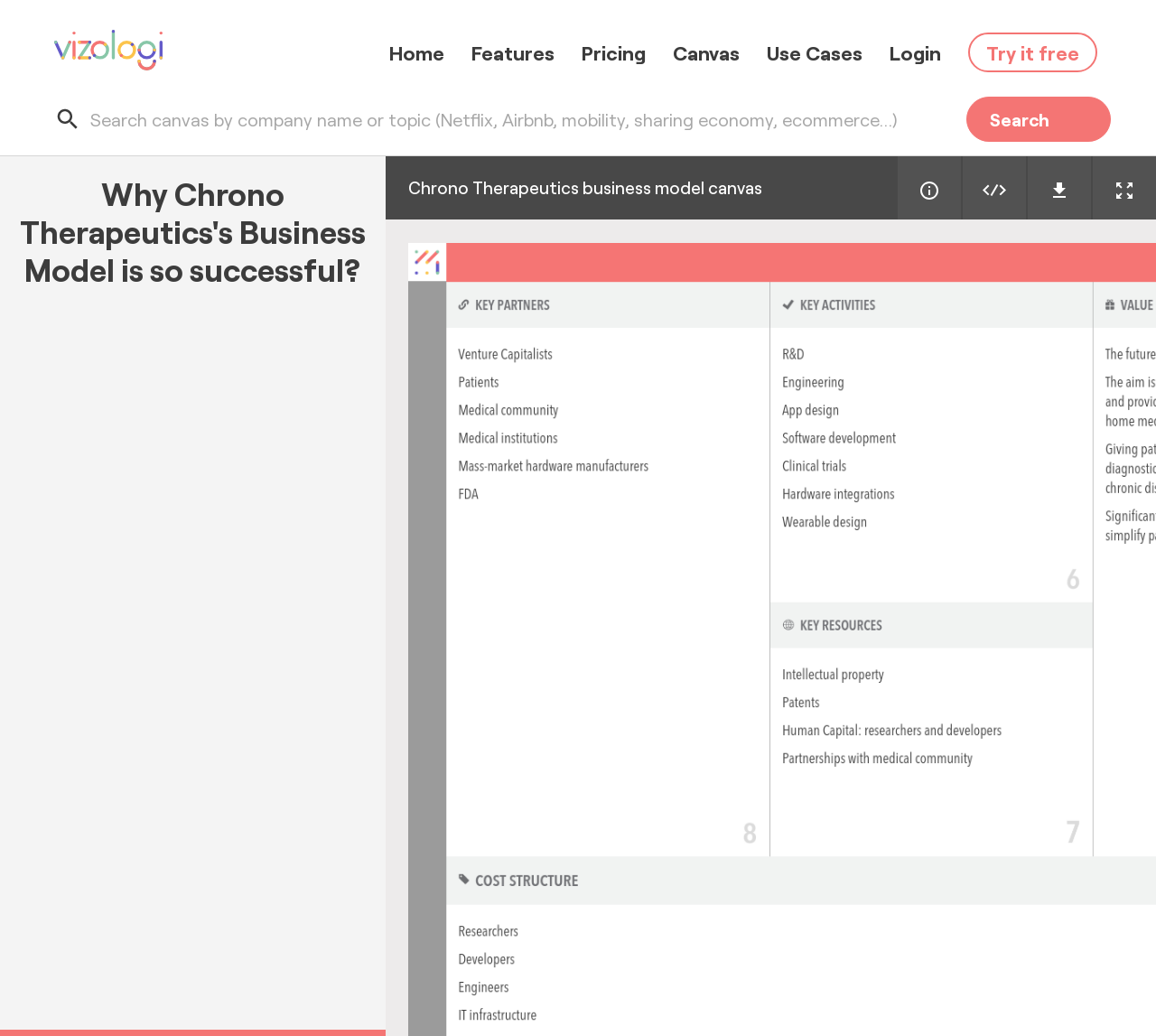Pinpoint the bounding box coordinates of the clickable area needed to execute the instruction: "Click on the 'Home' link". The coordinates should be specified as four float numbers between 0 and 1, i.e., [left, top, right, bottom].

[0.337, 0.031, 0.384, 0.053]